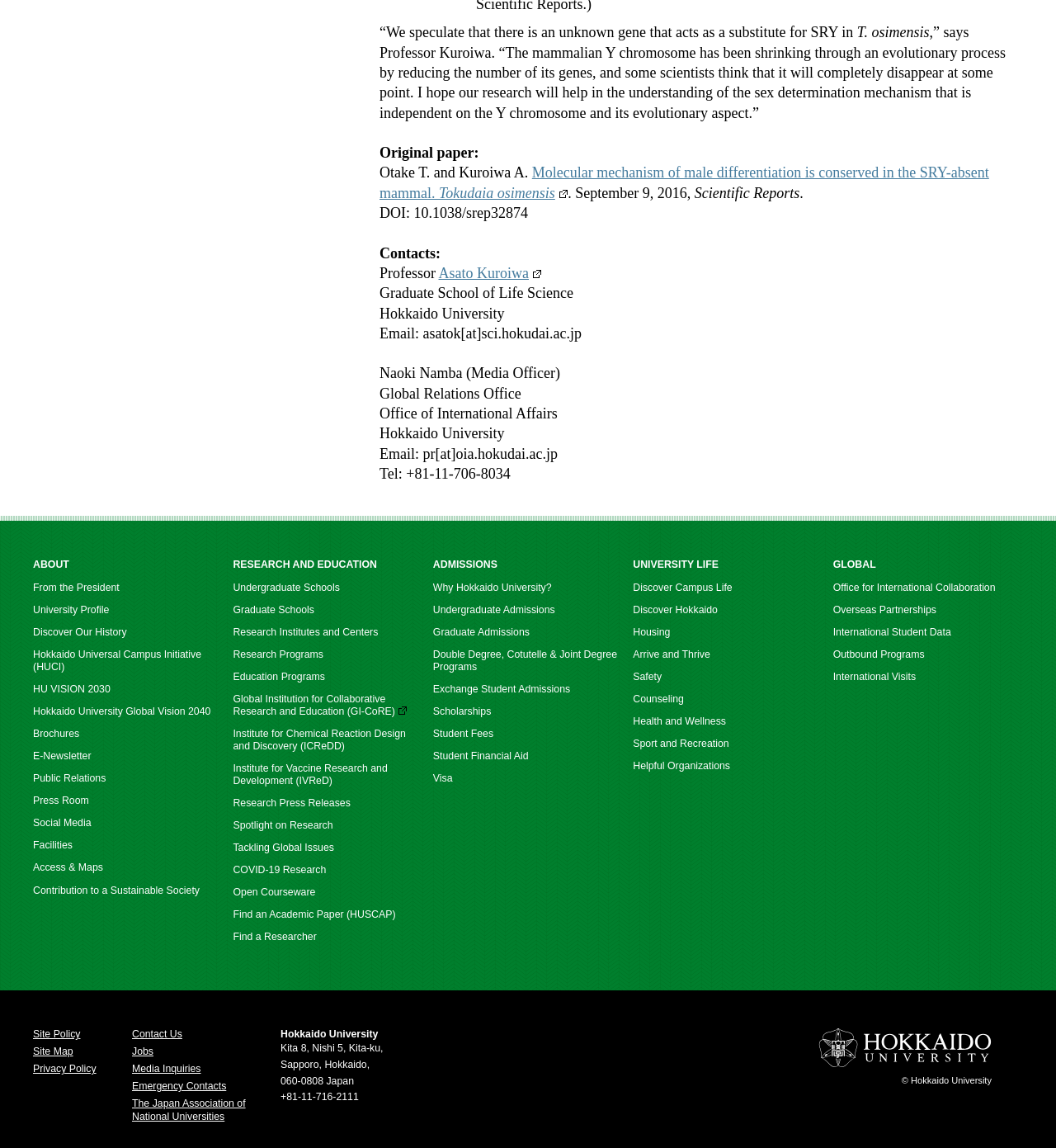Could you provide the bounding box coordinates for the portion of the screen to click to complete this instruction: "Contact Professor Asato Kuroiwa"?

[0.415, 0.231, 0.513, 0.245]